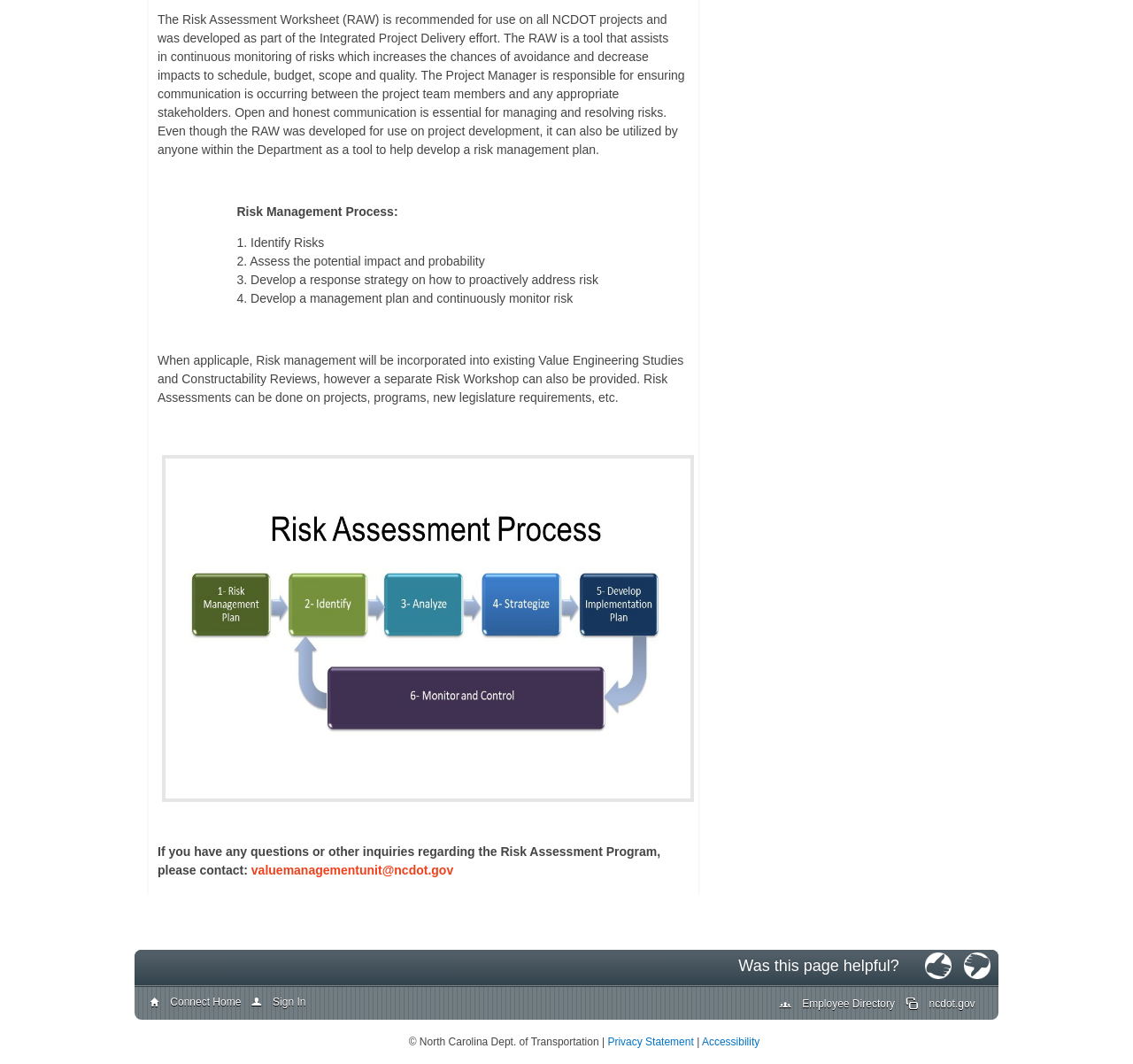How can users provide feedback on the webpage?
Look at the image and respond to the question as thoroughly as possible.

The webpage has a section at the bottom that asks 'Was this page helpful?' and provides two options: 'image: helpful' and 'image: not helpful'. This suggests that users can provide feedback on the webpage by clicking on one of these options.